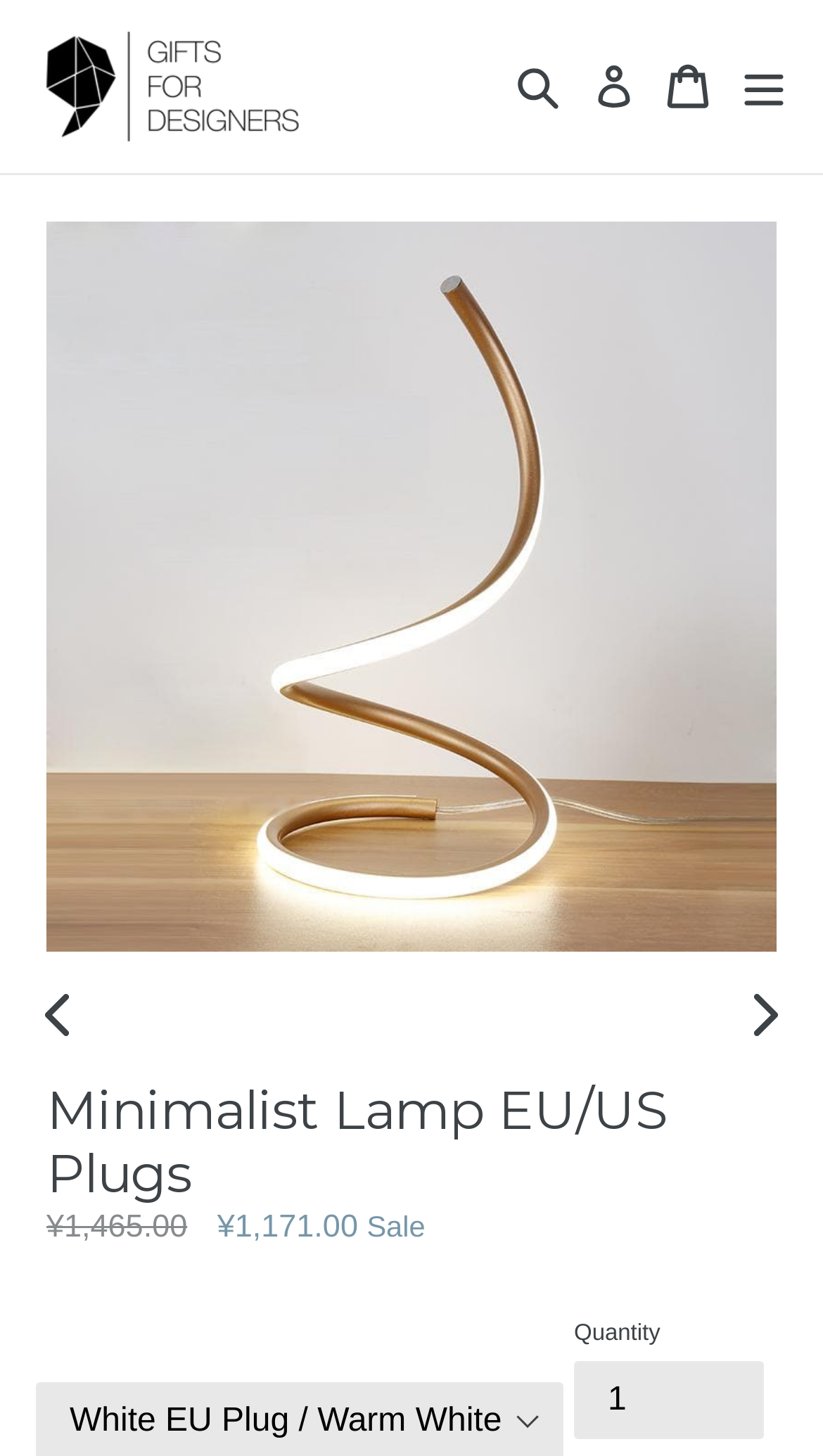How many images are on the webpage?
Respond with a short answer, either a single word or a phrase, based on the image.

3